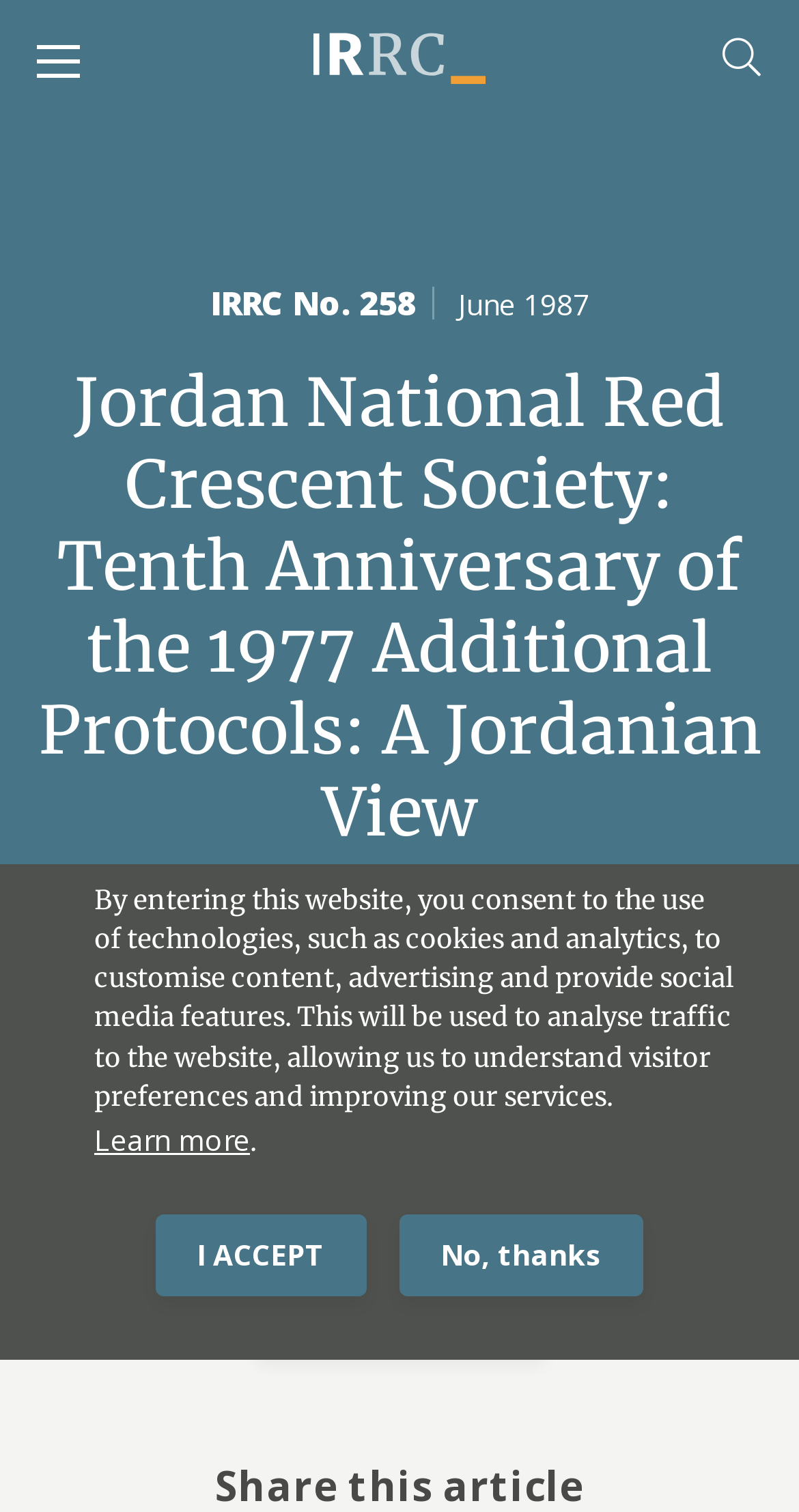Please identify the bounding box coordinates of the element's region that should be clicked to execute the following instruction: "Read the article by Ahmad Abu-Goura". The bounding box coordinates must be four float numbers between 0 and 1, i.e., [left, top, right, bottom].

[0.524, 0.599, 0.832, 0.631]